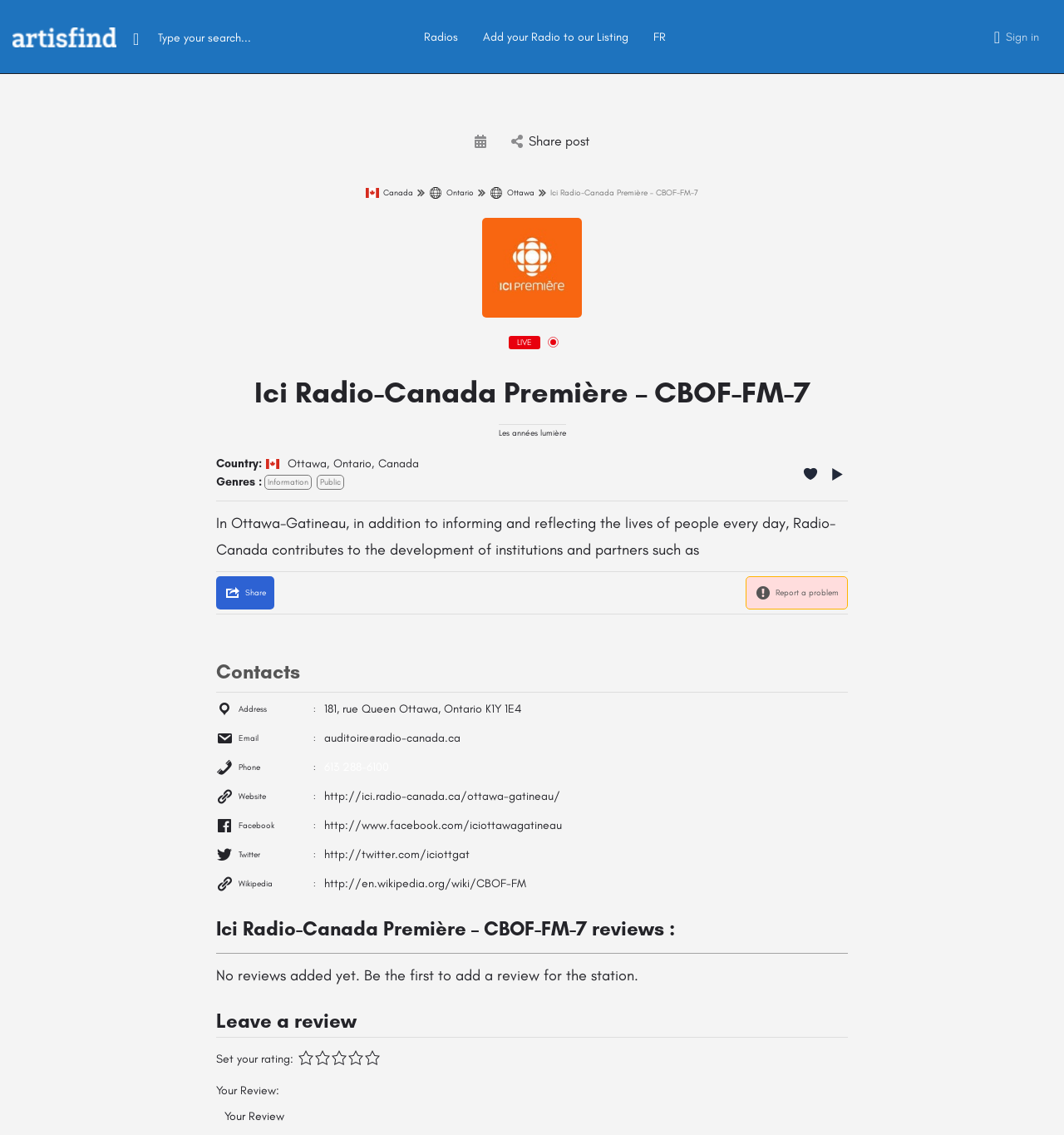Illustrate the webpage's structure and main components comprehensively.

This webpage is about Ici Radio-Canada Première - CBOF-FM-7, a radio station in Ottawa-Gatineau. At the top left, there is a site logo and a search box. Below the search box, there are several links, including "Radios", "Add your Radio to our Listing", and "FR". On the top right, there is a "Sign in" link and a share post button.

In the middle of the page, there is a section with links to different locations, including "Canada", "Ontario", and "Ottawa", each accompanied by a small image. Below this section, there is a heading with the radio station's name, followed by a "LIVE" indicator and a description of the radio station.

On the left side of the page, there is a section with information about the radio station, including its country, genres, and address. There are also links to the radio station's email, phone number, website, Facebook, Twitter, and Wikipedia pages.

Below this section, there is a heading "Ici Radio-Canada Première – CBOF-FM-7 reviews" followed by a message indicating that no reviews have been added yet. There is also a section to leave a review, where users can set a rating and write their review.

Throughout the page, there are several buttons and links, including a "Share" button, a "Report a problem" button, and buttons with icons.